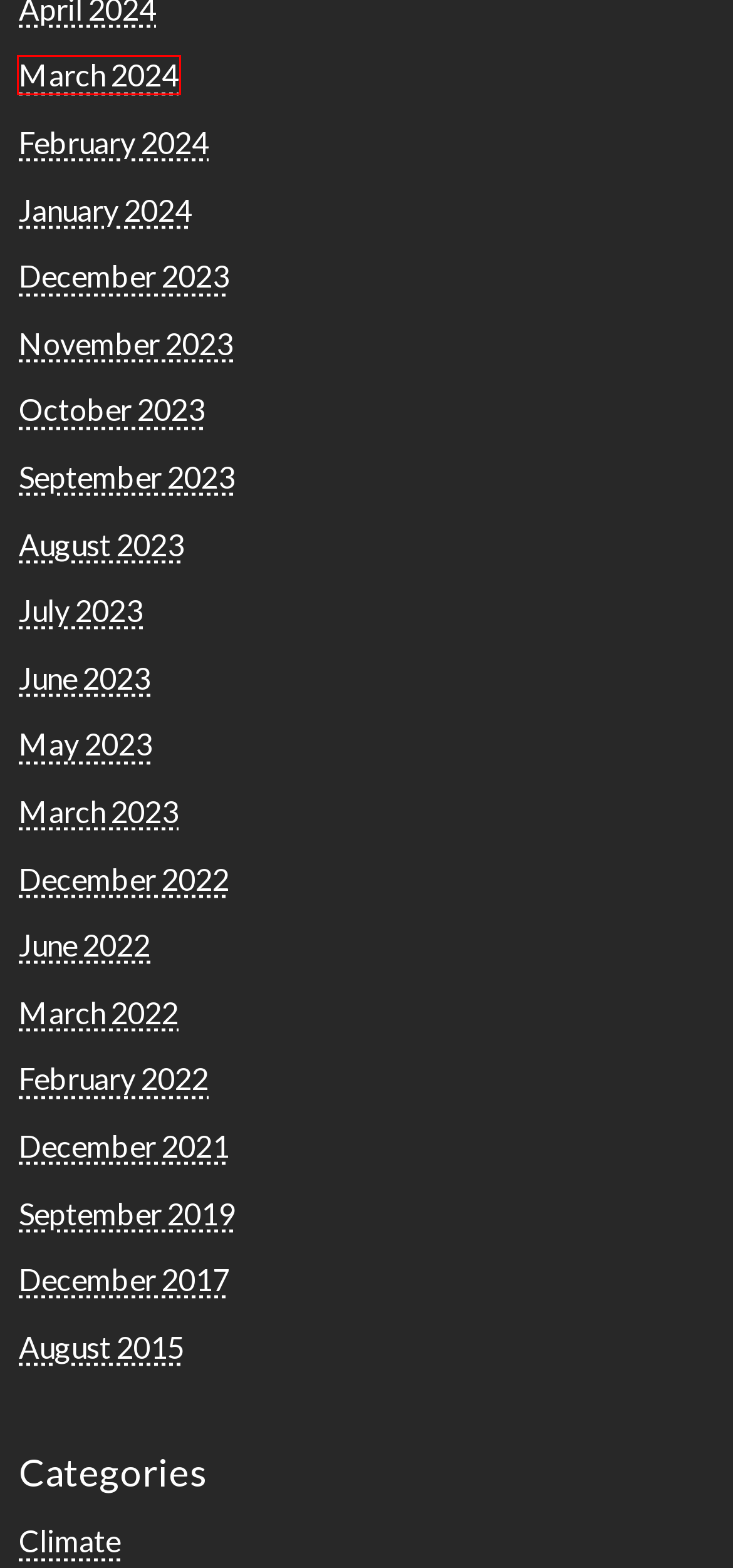Examine the screenshot of the webpage, noting the red bounding box around a UI element. Pick the webpage description that best matches the new page after the element in the red bounding box is clicked. Here are the candidates:
A. July 2023 - DailyDispatchOnline
B. December 2017 - DailyDispatchOnline
C. Climate Archives - DailyDispatchOnline
D. October 2023 - DailyDispatchOnline
E. March 2023 - DailyDispatchOnline
F. December 2021 - DailyDispatchOnline
G. August 2015 - DailyDispatchOnline
H. March 2024 - DailyDispatchOnline

H